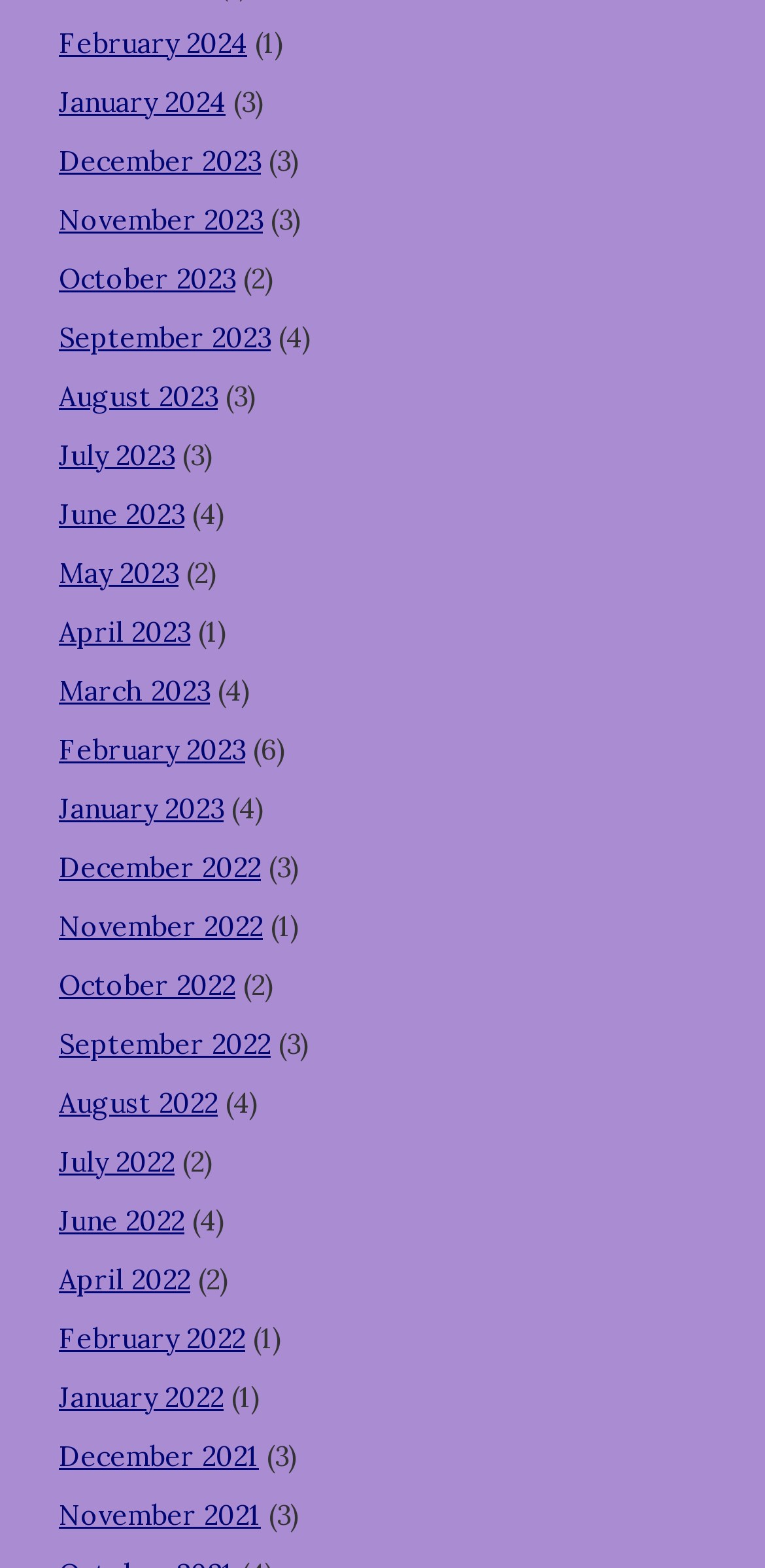What is the earliest month listed?
Analyze the screenshot and provide a detailed answer to the question.

I determined the earliest month listed by examining the links at the bottom of the webpage, which appear to be a list of months in chronological order. The last link is 'December 2021', which suggests it is the earliest month listed.